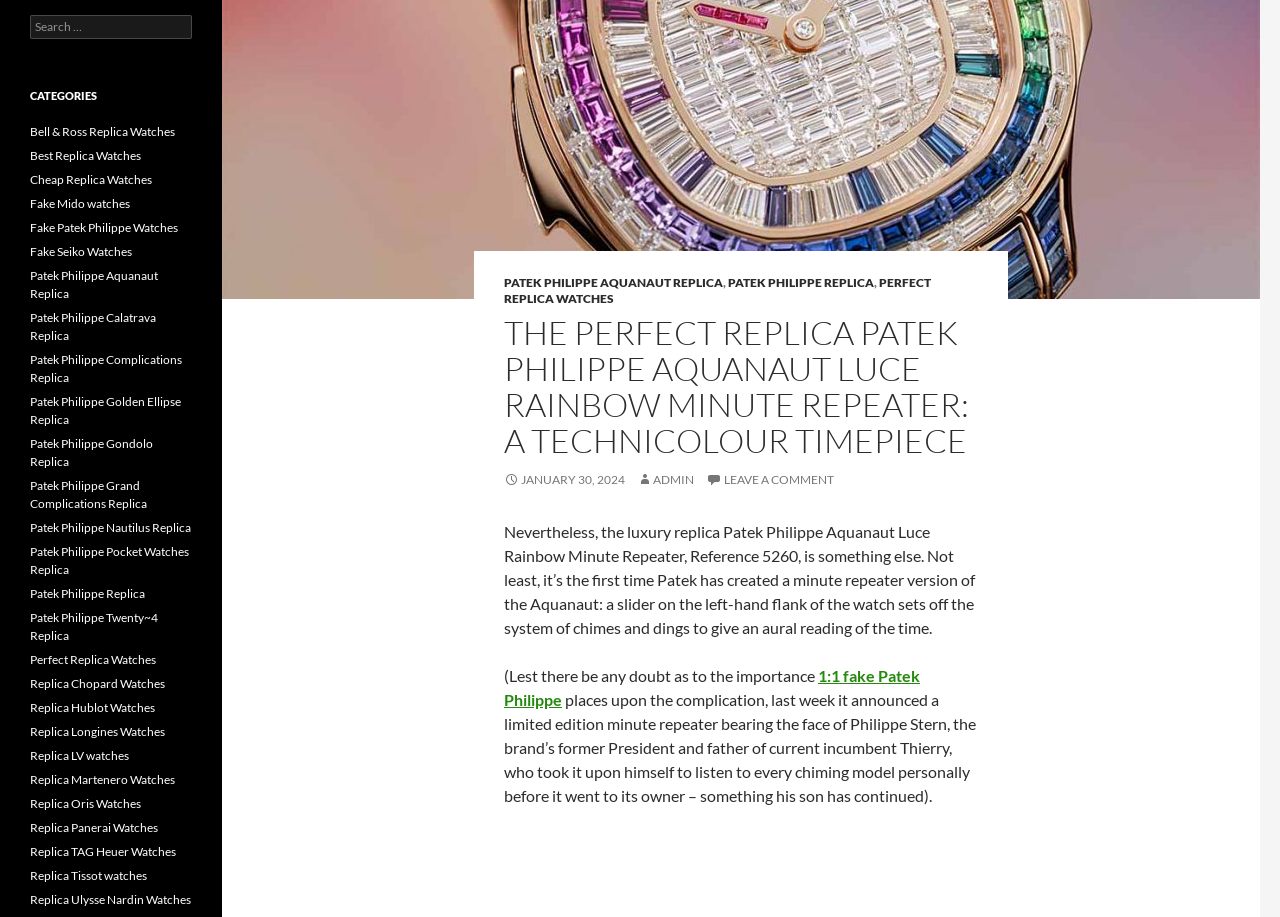Based on the image, provide a detailed response to the question:
What is the category of watches that includes the Aquanaut Luce Rainbow Minute Repeater?

Based on the list of categories on the left side of the webpage, the category that includes the Aquanaut Luce Rainbow Minute Repeater is Patek Philippe Complications Replica.